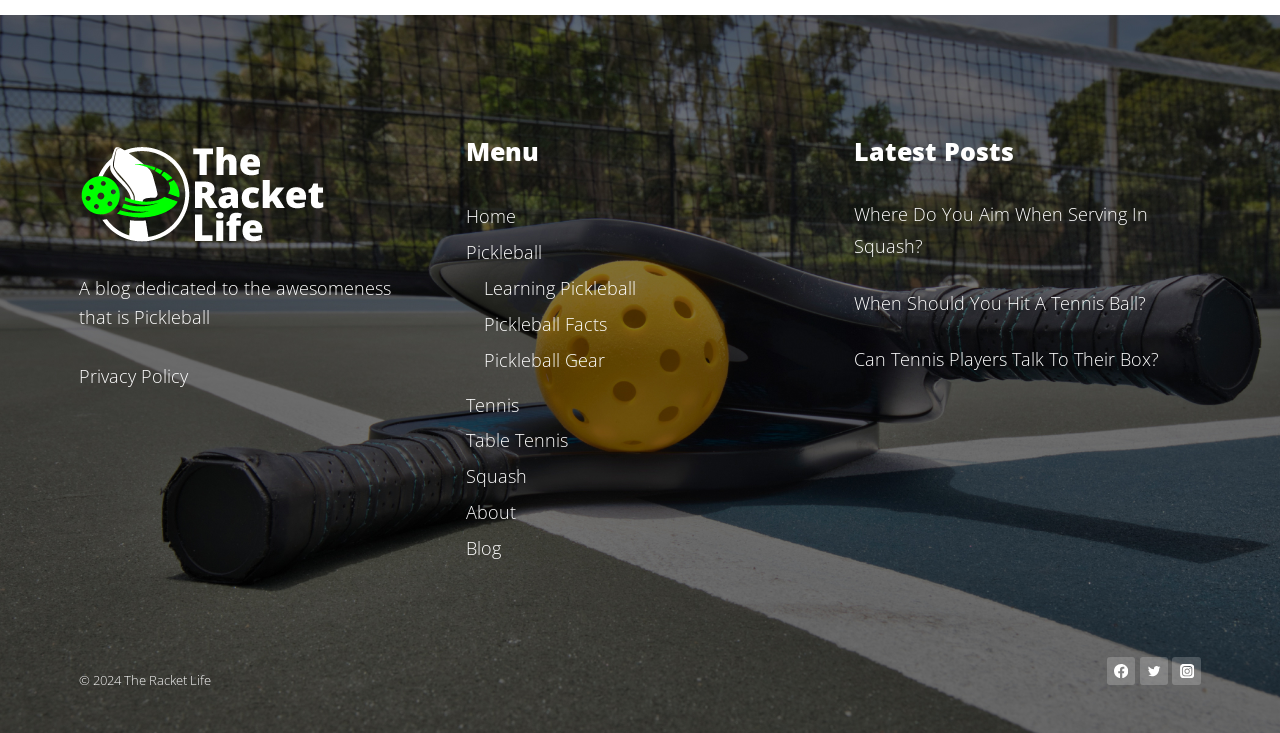What is the theme of the blog?
Please look at the screenshot and answer in one word or a short phrase.

Racquet sports